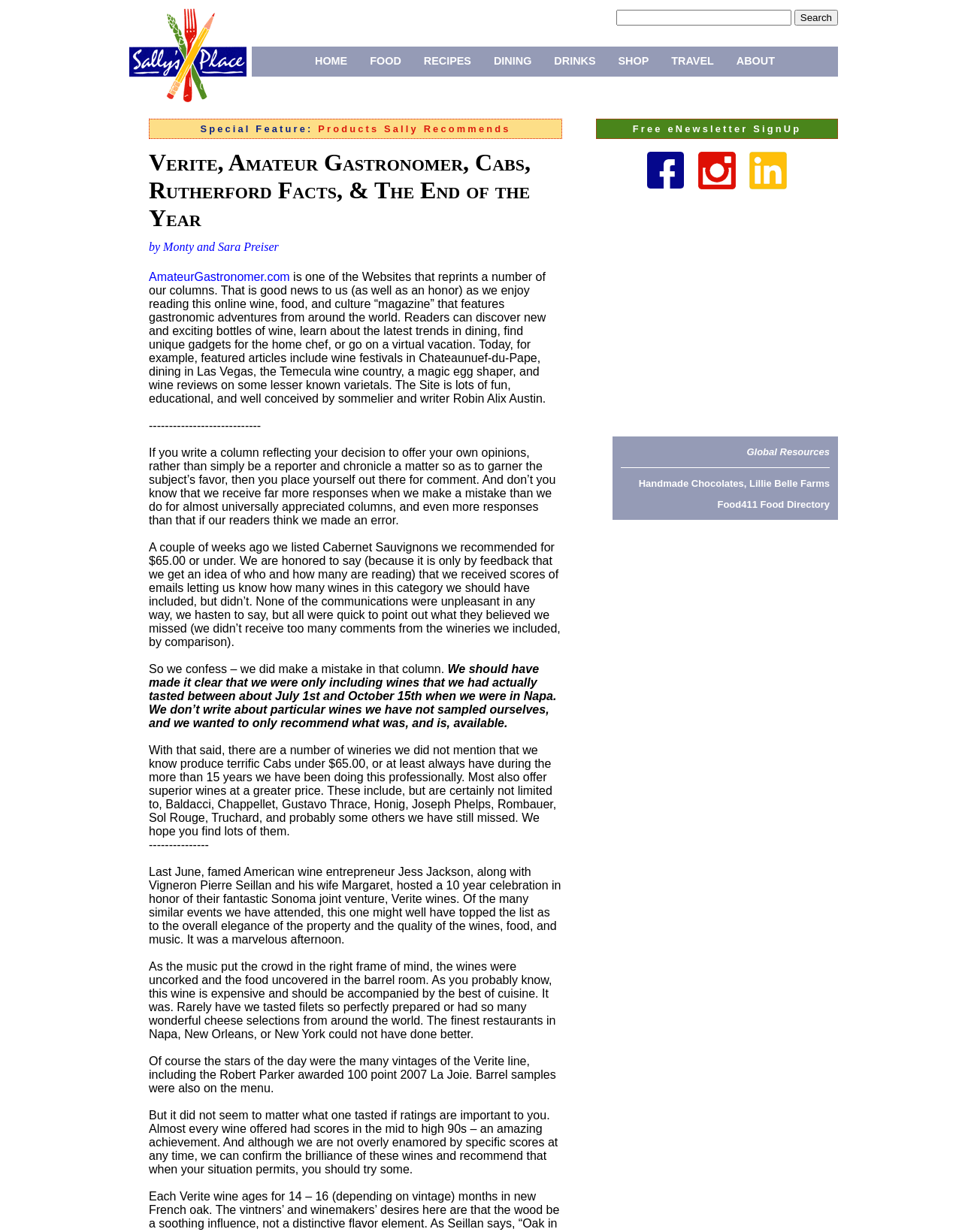Please provide the bounding box coordinates for the element that needs to be clicked to perform the following instruction: "Sign up for Free eNewsletter". The coordinates should be given as four float numbers between 0 and 1, i.e., [left, top, right, bottom].

[0.658, 0.1, 0.833, 0.109]